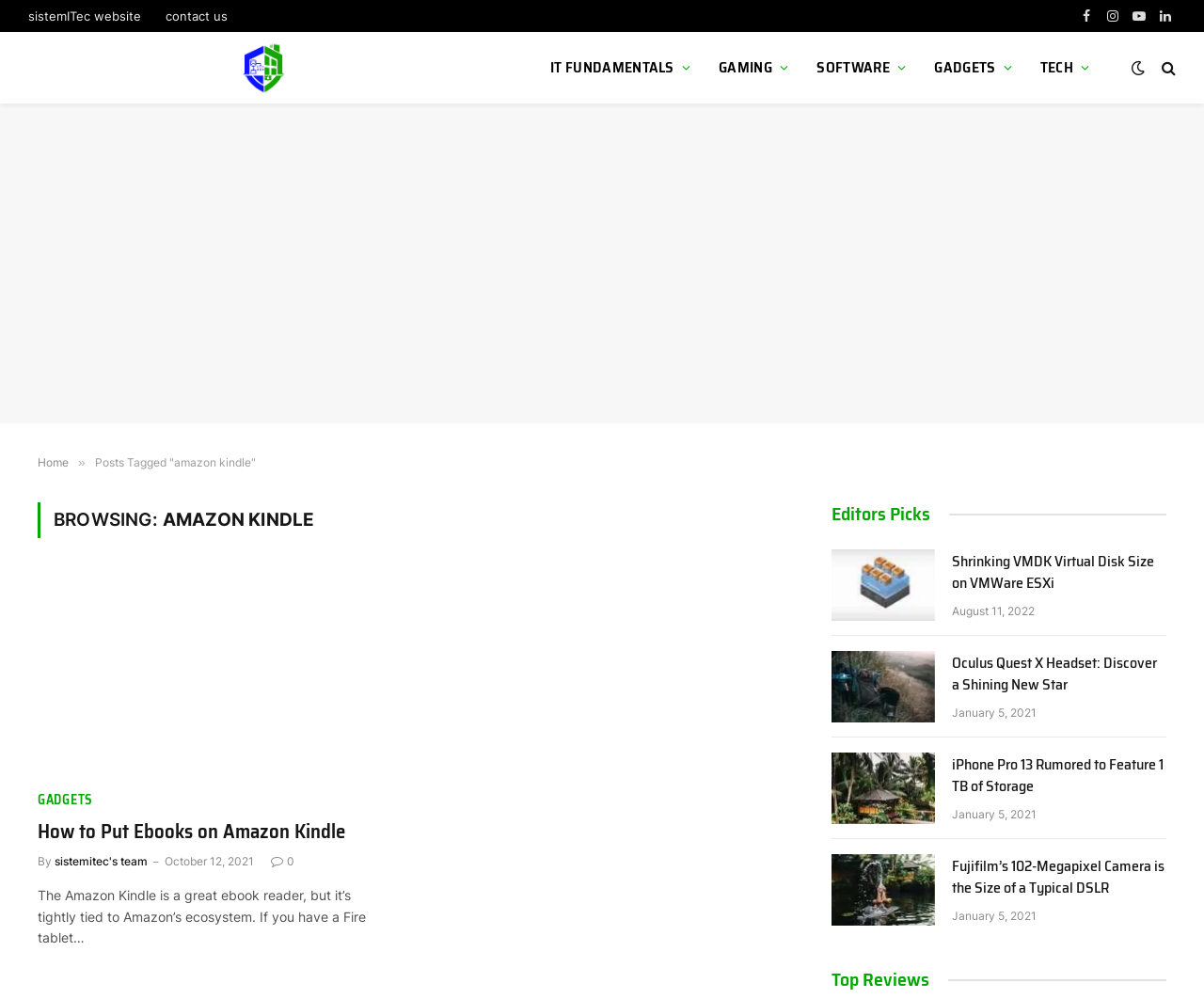Please specify the bounding box coordinates of the clickable section necessary to execute the following command: "Open the 'Shrinking VMDK Virtual Disk Size on VMWare ESXi' article".

[0.691, 0.55, 0.777, 0.622]